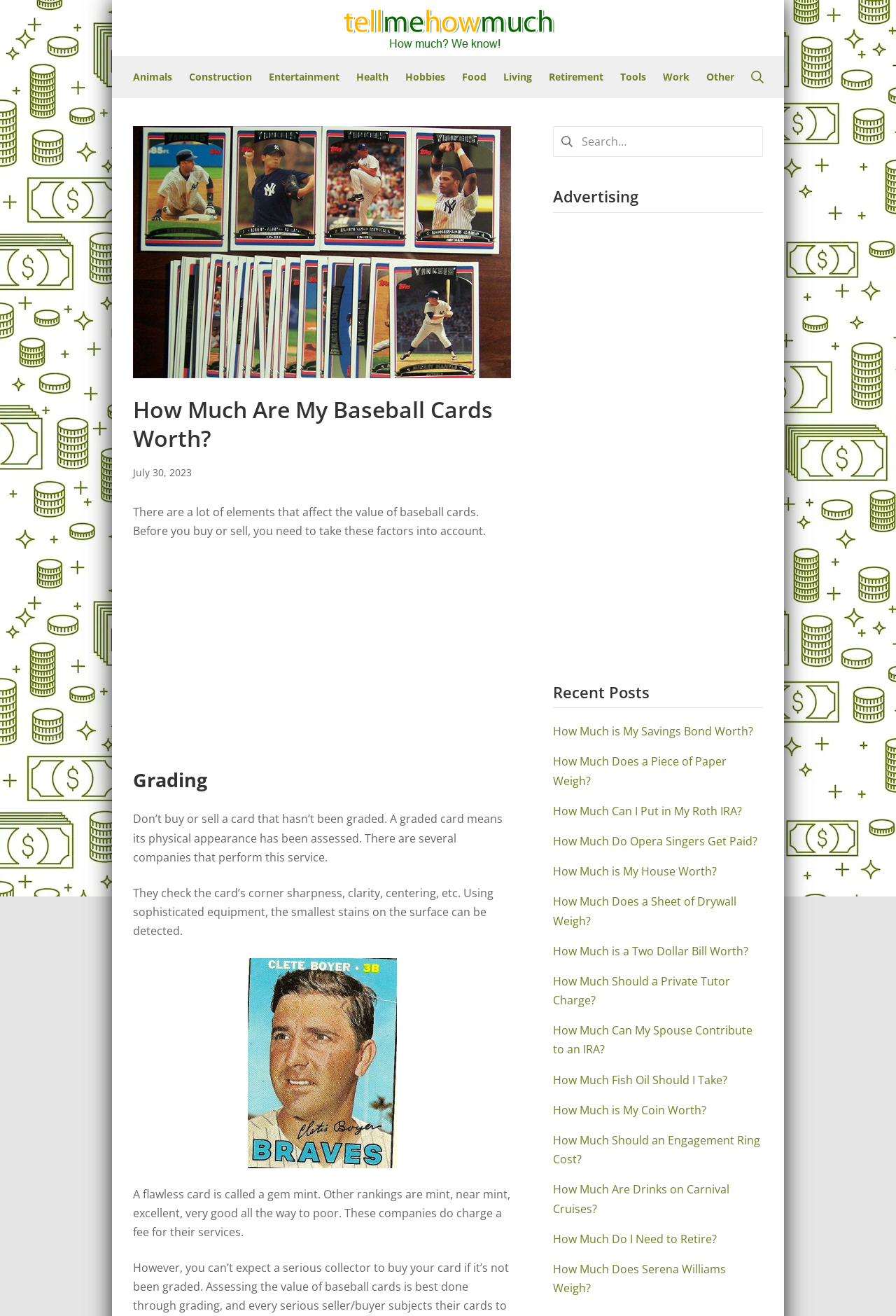Construct a thorough caption encompassing all aspects of the webpage.

This webpage is about assessing the value of baseball cards. At the top, there is a header menu with 11 links to different categories, including Animals, Construction, Entertainment, and more. Below the header menu, there is a search button and a search box where users can input their queries.

The main content of the webpage is divided into sections. The first section has a heading "How Much Are My Baseball Cards Worth?" and a subheading that explains the importance of considering various factors when buying or selling baseball cards. Below this, there is an advertisement iframe.

The next section is about grading baseball cards, which involves assessing their physical appearance. There are several companies that provide this service, checking the card's corner sharpness, clarity, centering, and more. The grading companies charge a fee for their services, and the cards are ranked from gem mint to poor.

On the right side of the webpage, there is a section with a heading "Recent Posts" that lists 15 links to different articles, including "How Much is My Savings Bond Worth?", "How Much Does a Piece of Paper Weigh?", and more. Above this section, there is another advertisement iframe.

Overall, the webpage provides information on how to assess the value of baseball cards and lists related articles on the side.